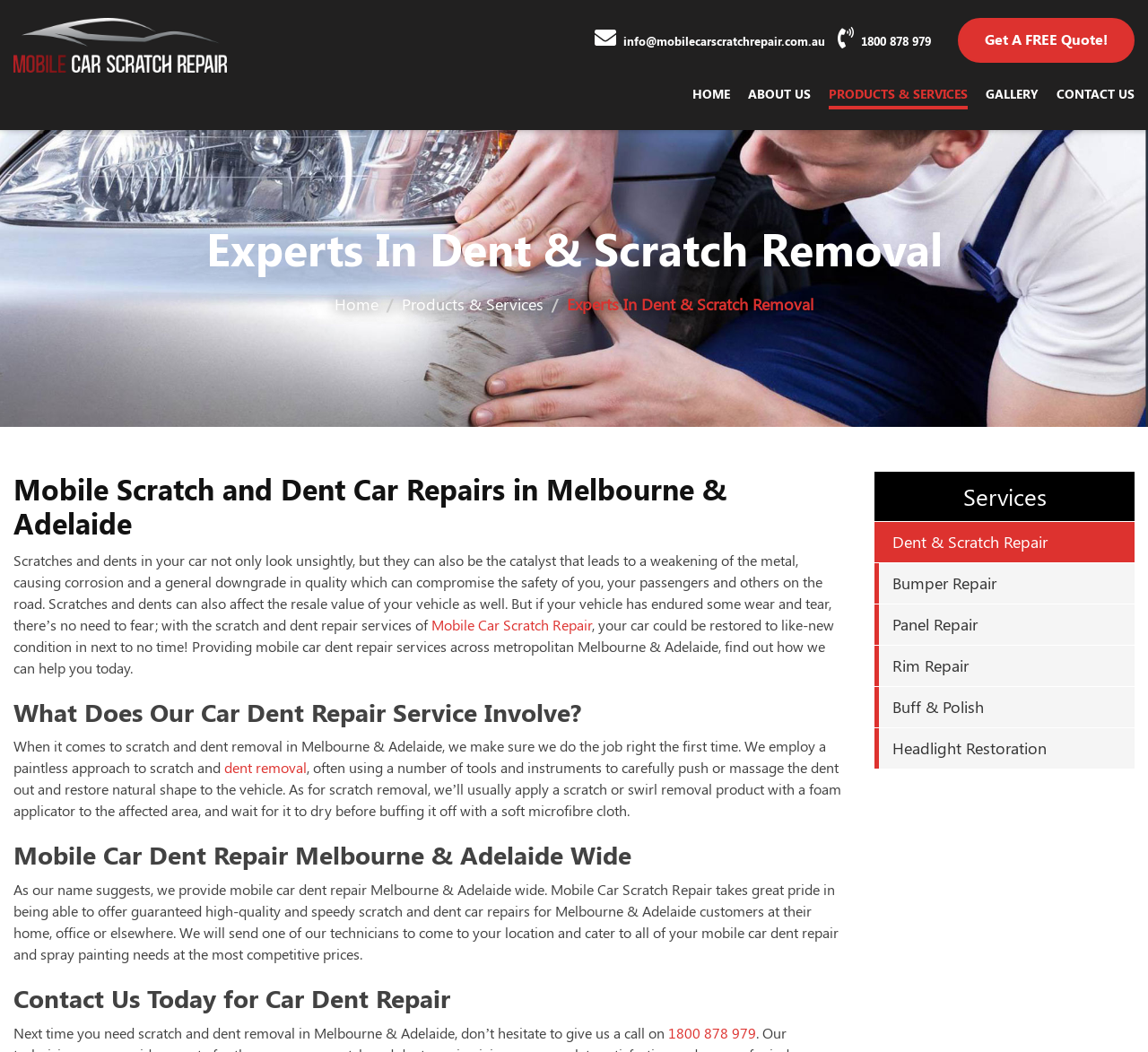What is the company's email address?
Refer to the image and offer an in-depth and detailed answer to the question.

I found the company's email address by looking at the top-right corner of the webpage, where it is displayed as a link with the icon of an envelope.